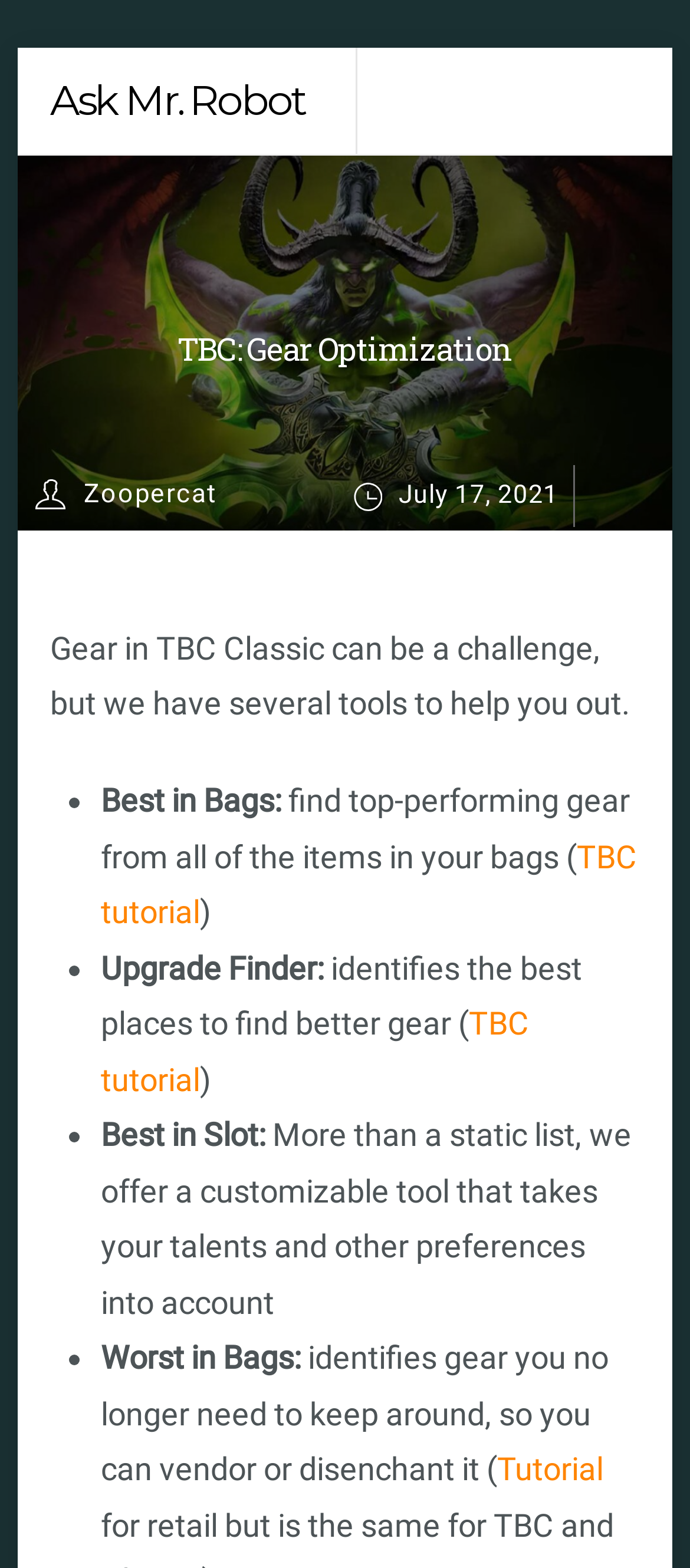Give a detailed account of the webpage, highlighting key information.

The webpage is about gear optimization in the game "The Burning Crusade" (TBC) and is provided by "Ask Mr. Robot". At the top left, there is a "Skip to content" link, and at the top right, there is a "Menu" link. Below the menu link, there is a logo or icon of "Illidan from TBC" with a link to it. 

To the right of the logo, there is a timestamp "July 17, 2021". Below the logo, there is a heading "TBC: Gear Optimization" with a link to it. 

On the left side of the page, there is a section with a heading "Gear in TBC Classic can be a challenge, but we have several tools to help you out." This section has a list of four items, each with a bullet point. The list items describe different tools: "Best in Bags" which finds top-performing gear, "Upgrade Finder" which identifies the best places to find better gear, "Best in Slot" which is a customizable tool that takes talents and preferences into account, and "Worst in Bags" which identifies gear no longer needed. Each of these list items has a link to a tutorial. 

At the bottom right of the page, there is a "Back To Top" link.